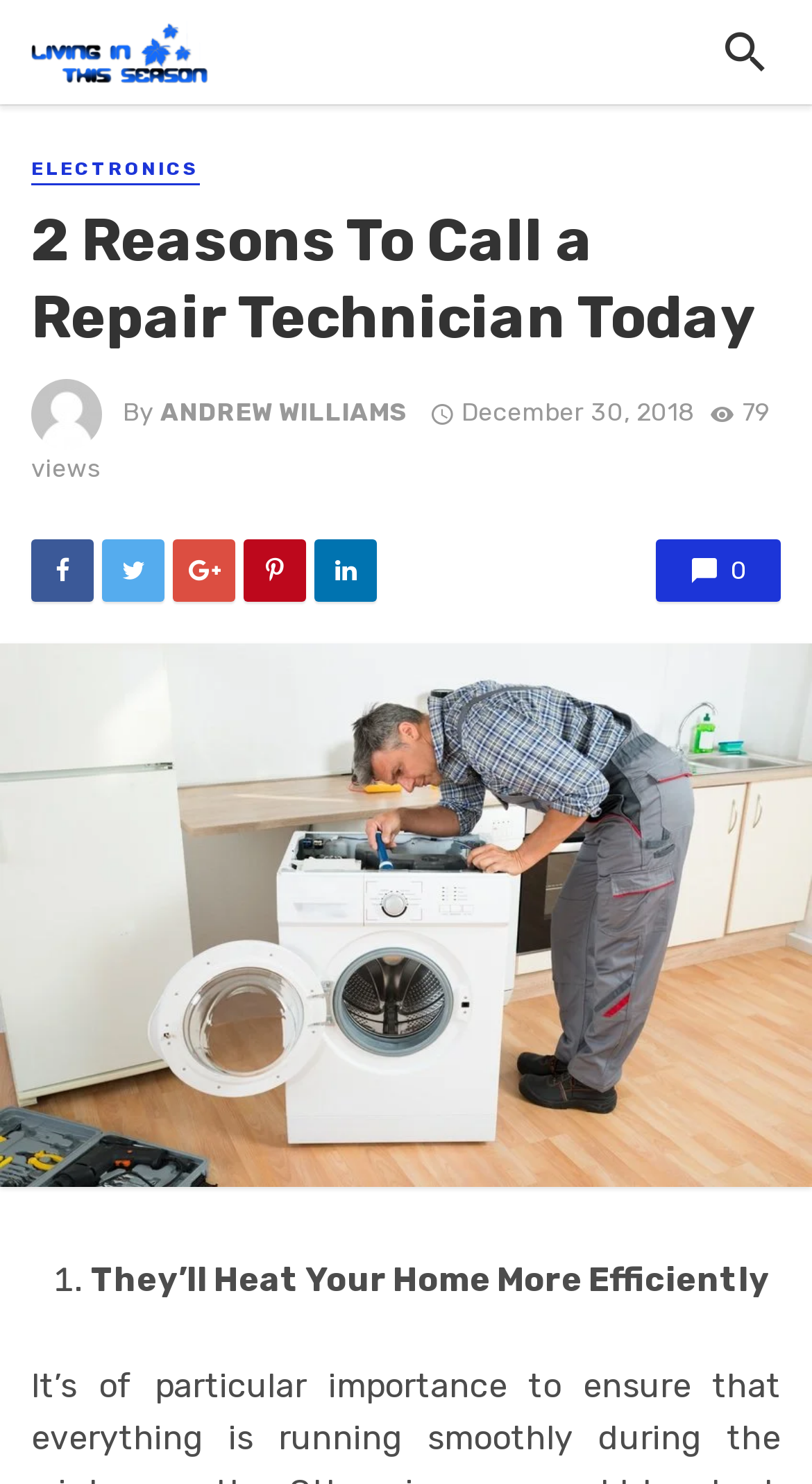Respond to the following query with just one word or a short phrase: 
How many social media links are there?

5